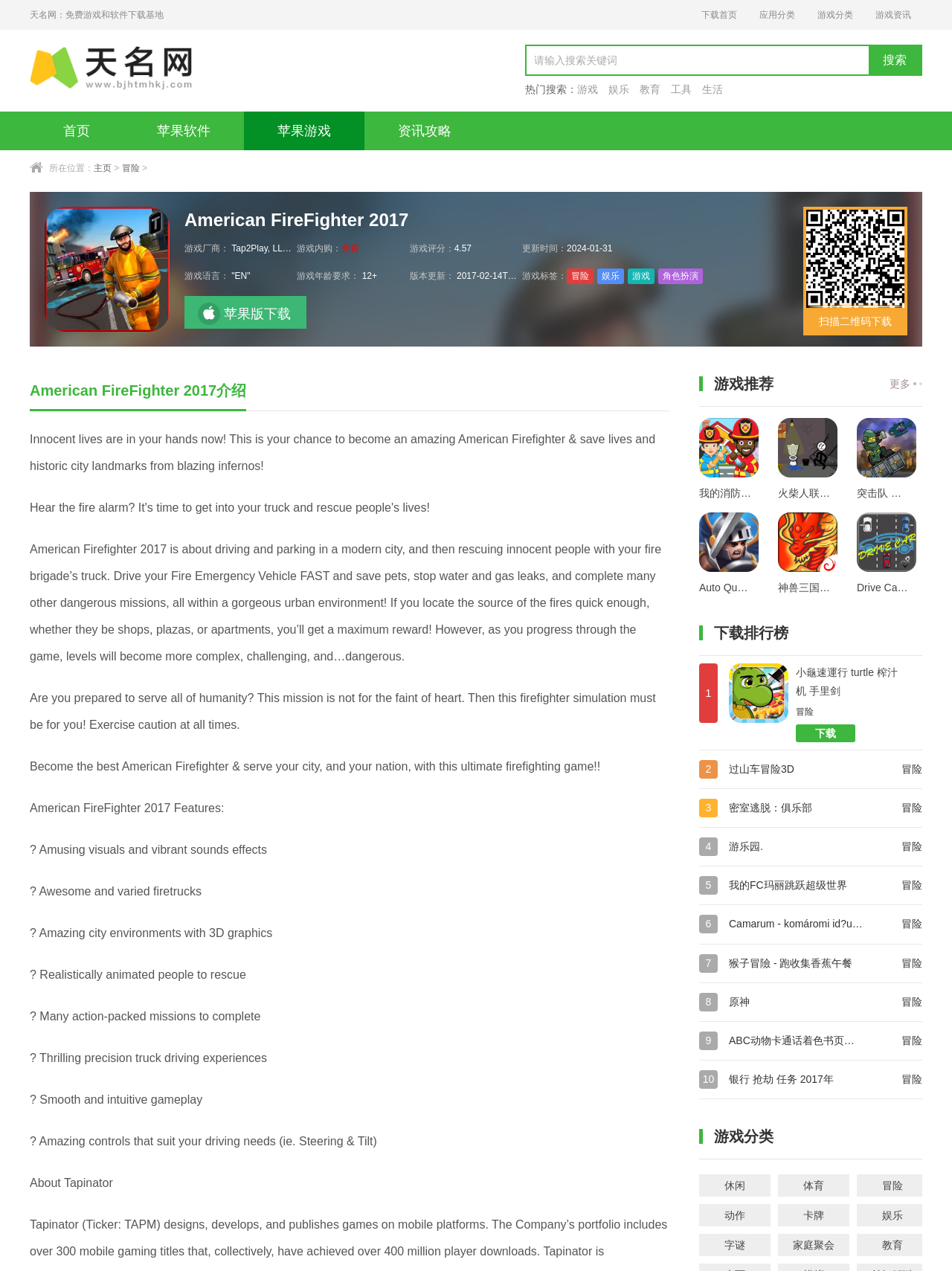How many features are listed for the game?
Using the image as a reference, give an elaborate response to the question.

I found the answer by counting the number of static text elements that list the features of the game, starting from '? Amusing visuals and vibrant sounds effects' to '? Smooth and intuitive gameplay', which totals 9 features.